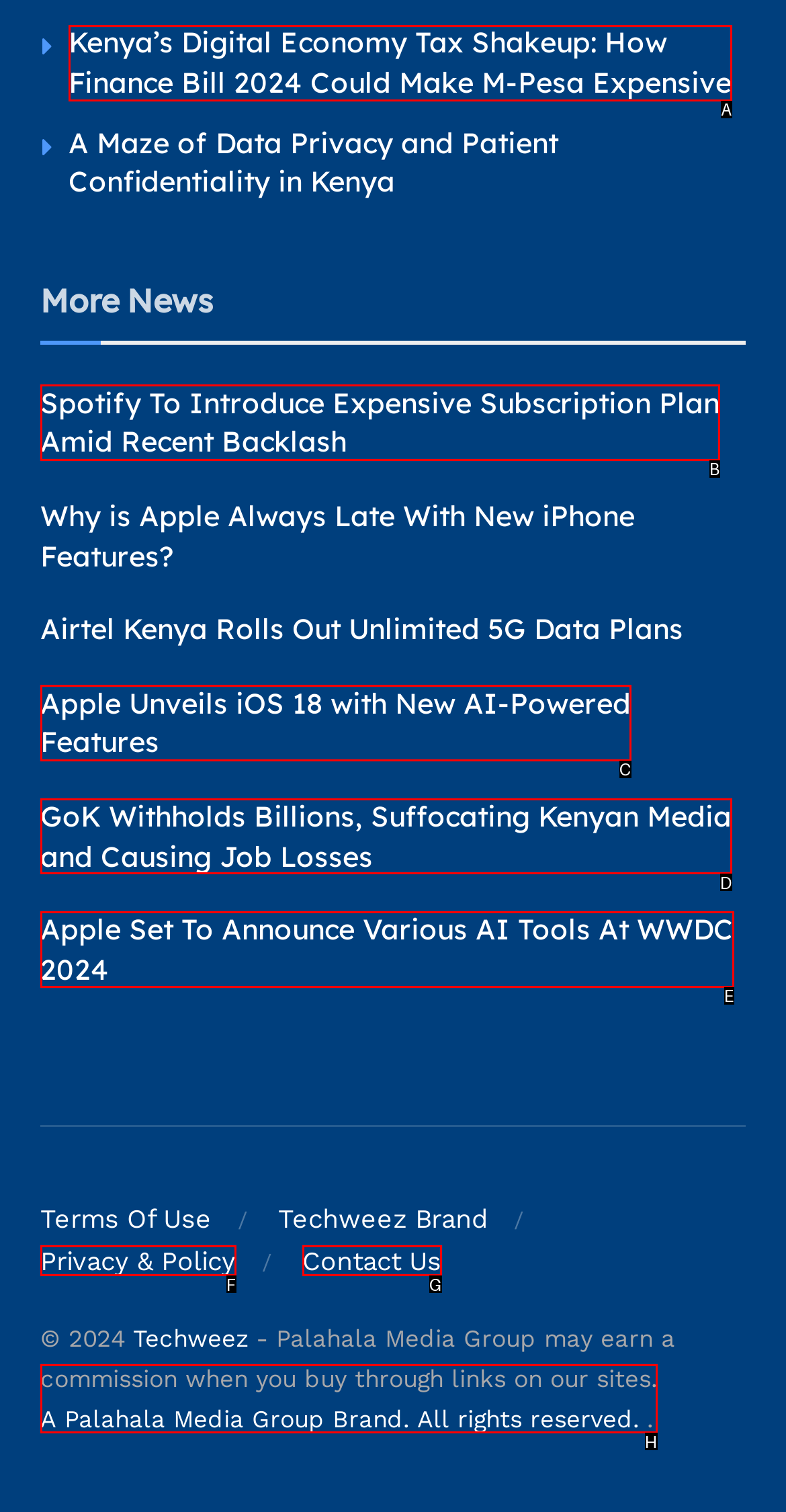Determine which HTML element corresponds to the description: Privacy & Policy. Provide the letter of the correct option.

F